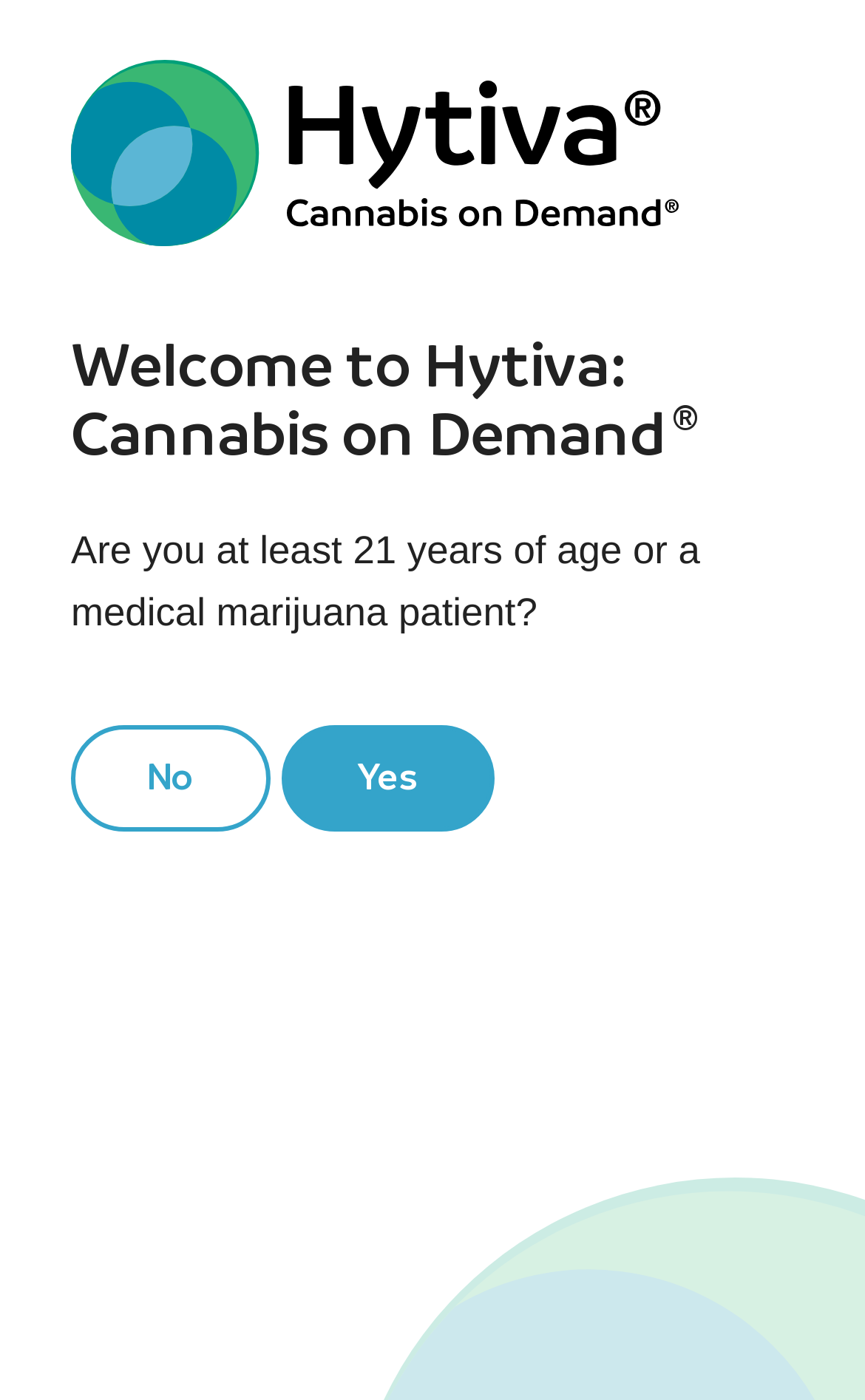What is the age requirement to access the website?
Please provide a single word or phrase based on the screenshot.

At least 21 years old